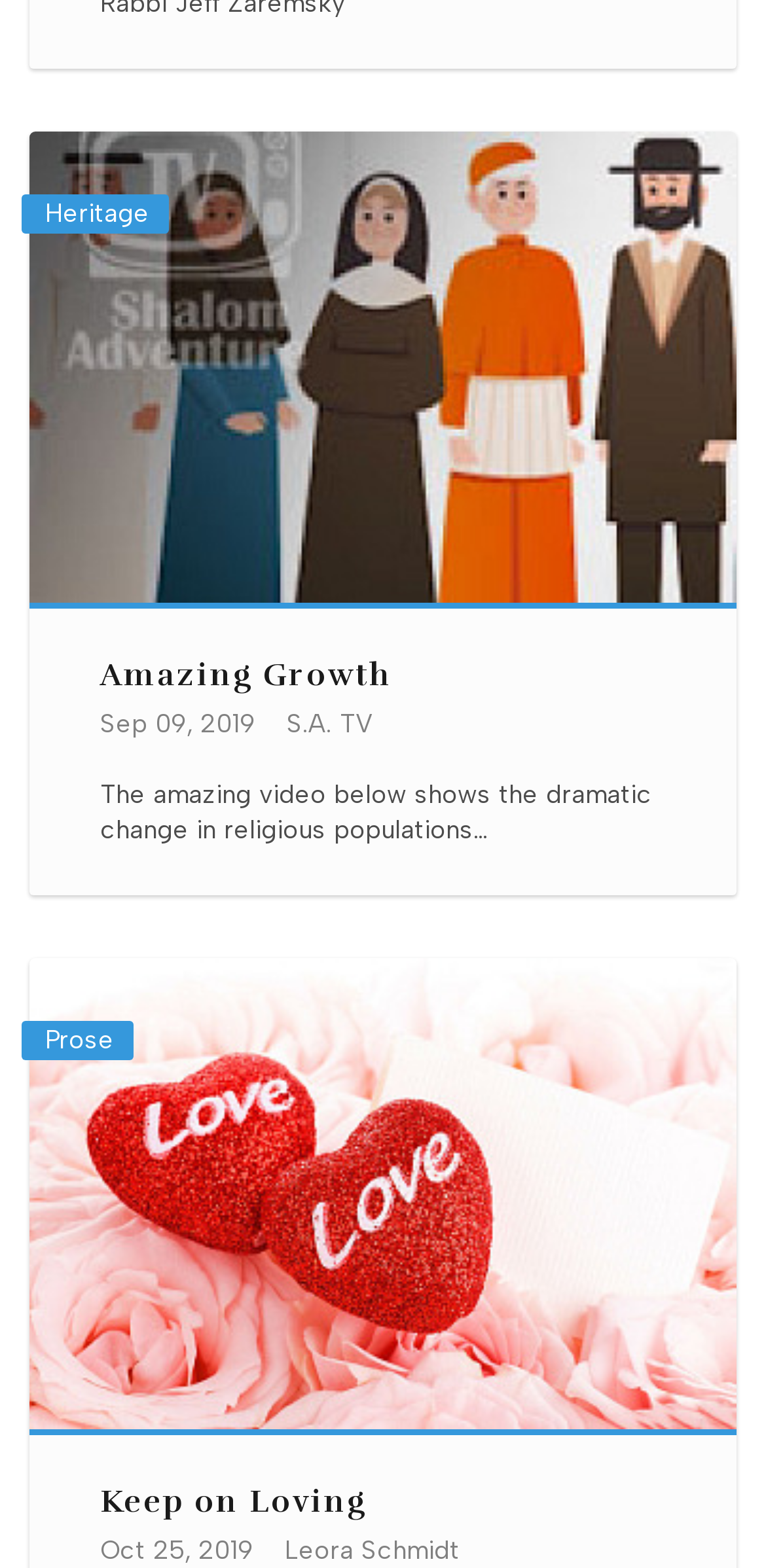Please provide a one-word or short phrase answer to the question:
What is the date of the second article?

Oct 25, 2019